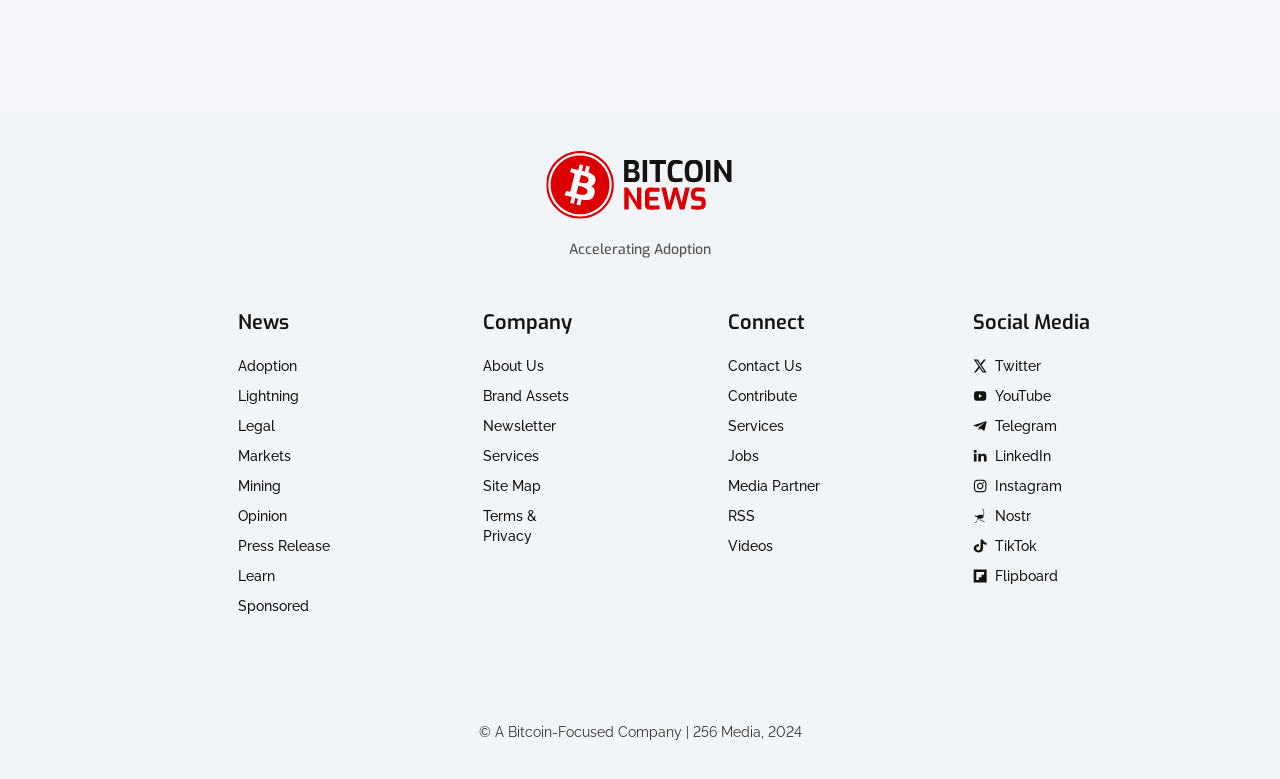Please give a concise answer to this question using a single word or phrase: 
What is the tagline of the website?

Accelerating Adoption